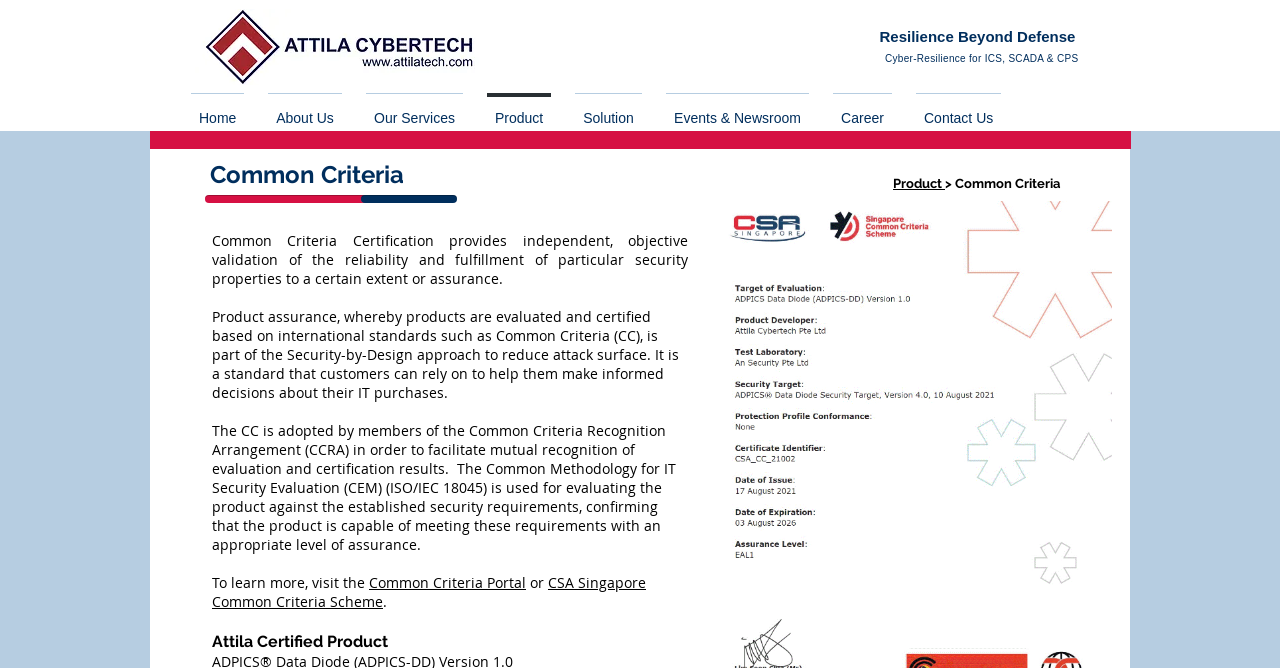Extract the main headline from the webpage and generate its text.

    Resilience Beyond Defense